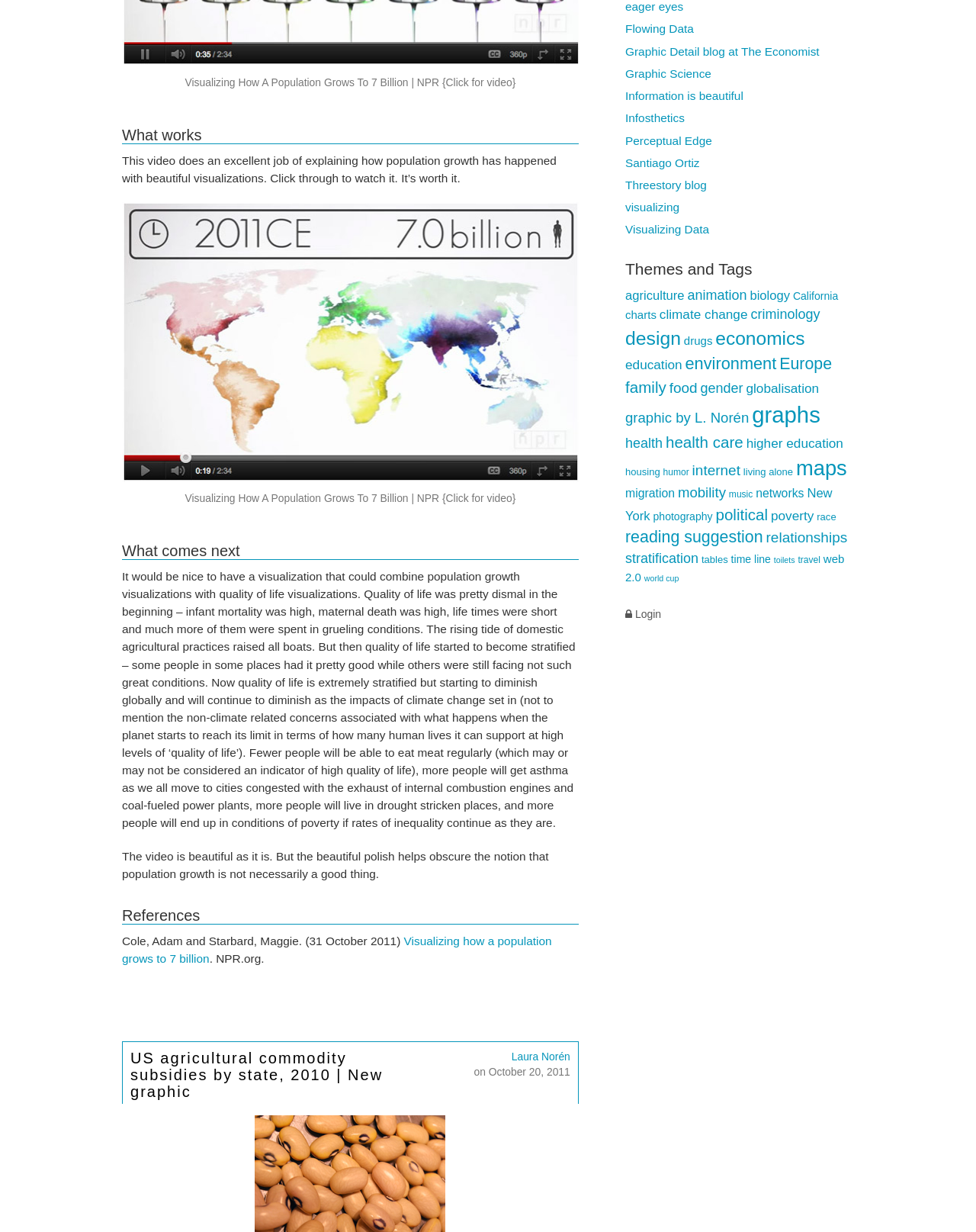Using the given description, provide the bounding box coordinates formatted as (top-left x, top-left y, bottom-right x, bottom-right y), with all values being floating point numbers between 0 and 1. Description: graphic by L. Norén

[0.641, 0.332, 0.767, 0.345]